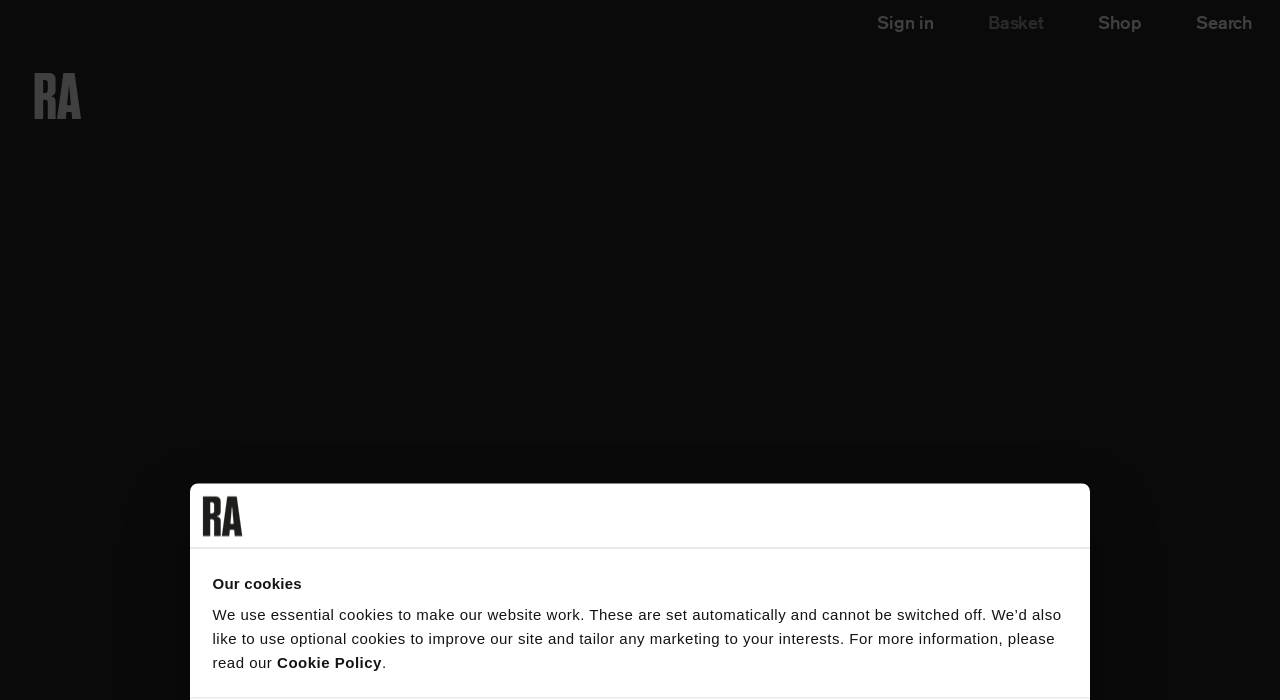Describe all the visual and textual components of the webpage comprehensively.

This webpage is about an academic conference exploring Russian art during a turbulent period in modern history. At the top left corner, there is a logo of the Royal Academy of Arts. Below the logo, there is a link to the Royal Academy's main page. 

On the top right corner, there is a user menu with links to sign in, a disabled basket button, a shop link, and a search button. 

The main navigation menu is located below the user menu, with buttons for "What's on", "Visit", "Learn", "Art & Architecture", and "Join & Support". 

There is a prominent notice at the top of the page, stating that the Burlington House entrance is closed today and directing visitors to use the Burlington Gardens entrance instead. A link to Burlington Gardens is provided. 

A "Close" button is located at the top right corner of the notice, accompanied by a small image. 

Below the notice, there is a caption toggle button with an image, which allows users to toggle image captions on and off. The caption text is displayed below the button. 

At the bottom of the page, there is a tab panel for cookie consent, which includes a heading, a paragraph of text, and a link to the Cookie Policy.